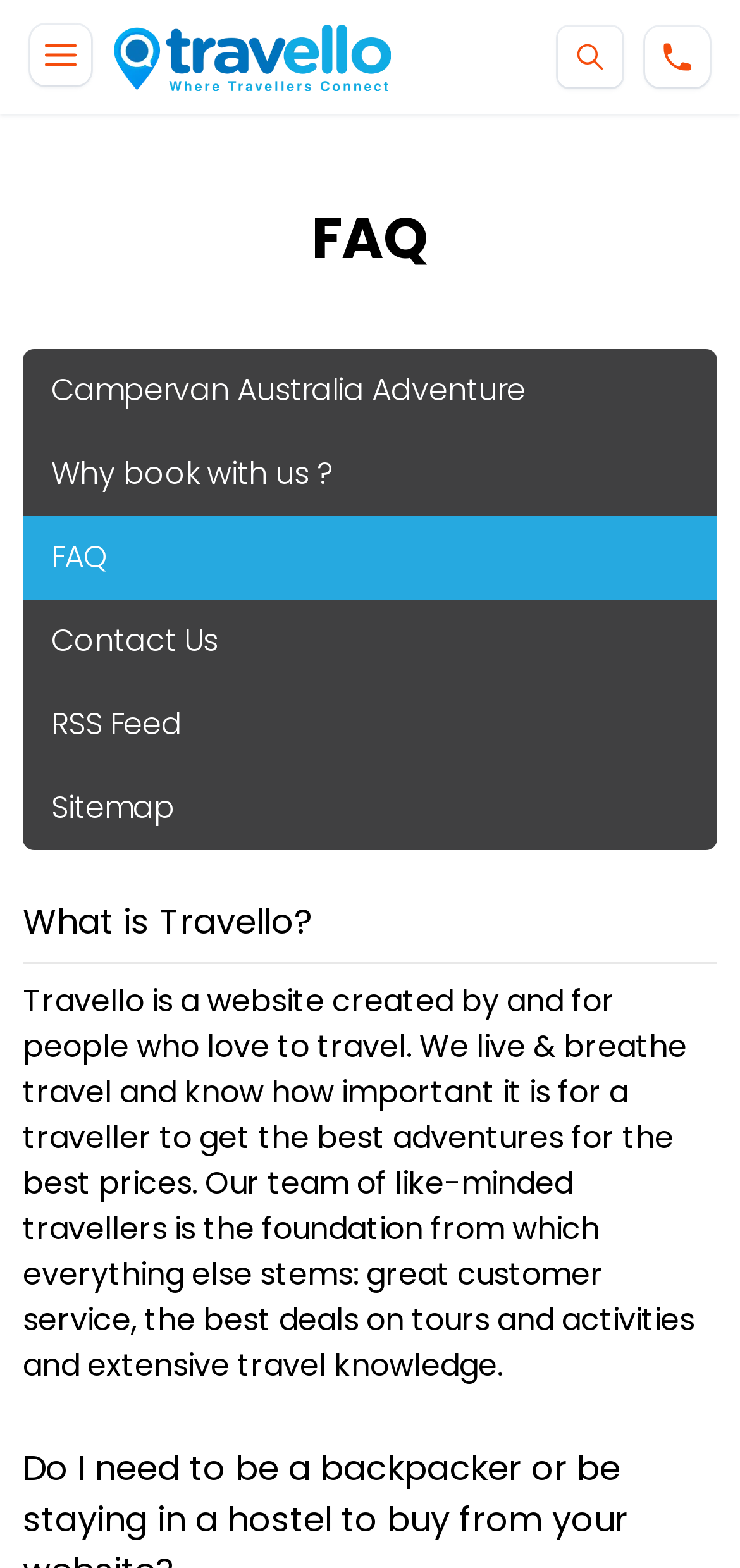What is the purpose of the website?
Refer to the image and provide a concise answer in one word or phrase.

For people who love to travel